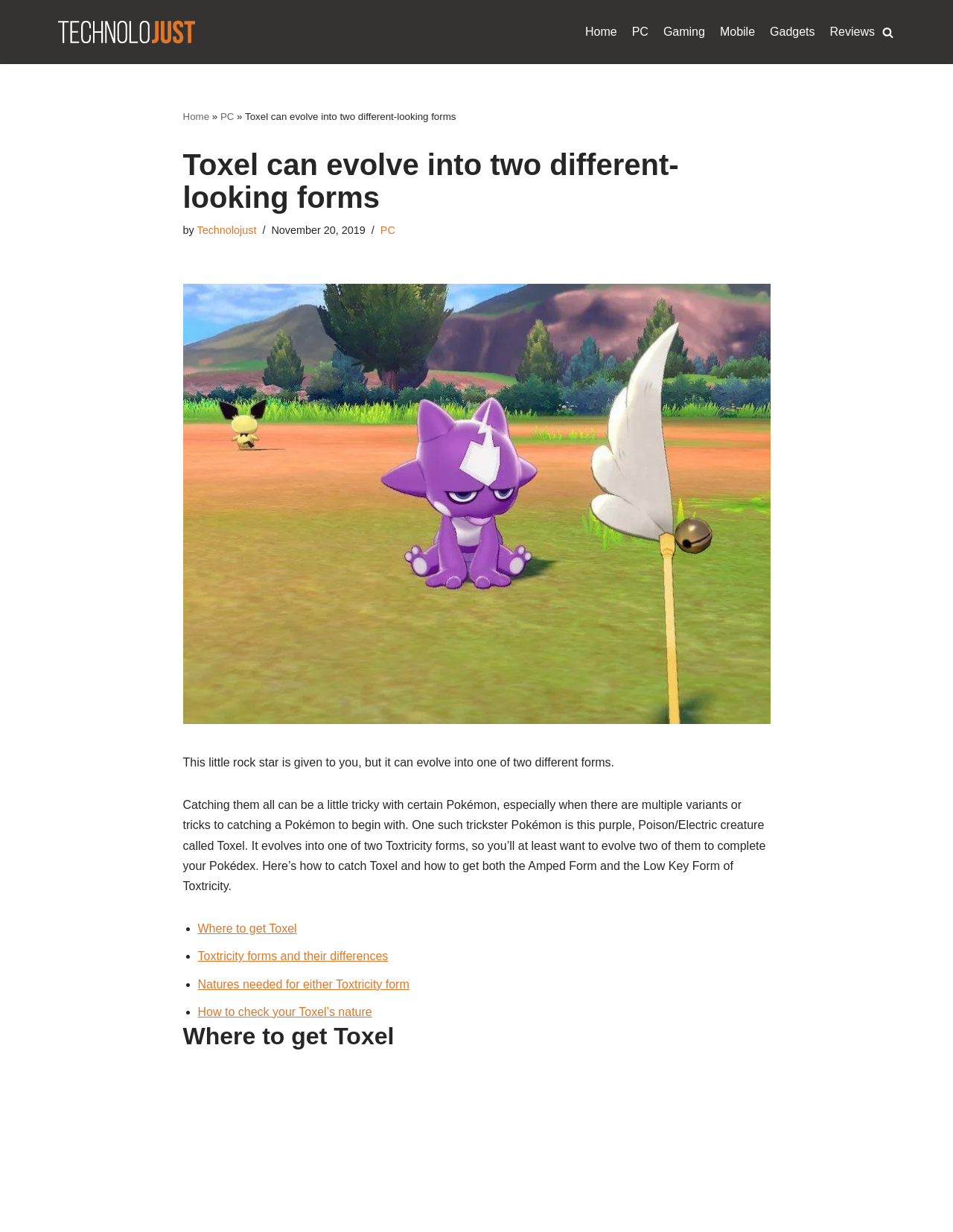Locate the bounding box coordinates of the element I should click to achieve the following instruction: "Click the 'Home' link in the primary menu".

[0.614, 0.018, 0.647, 0.034]